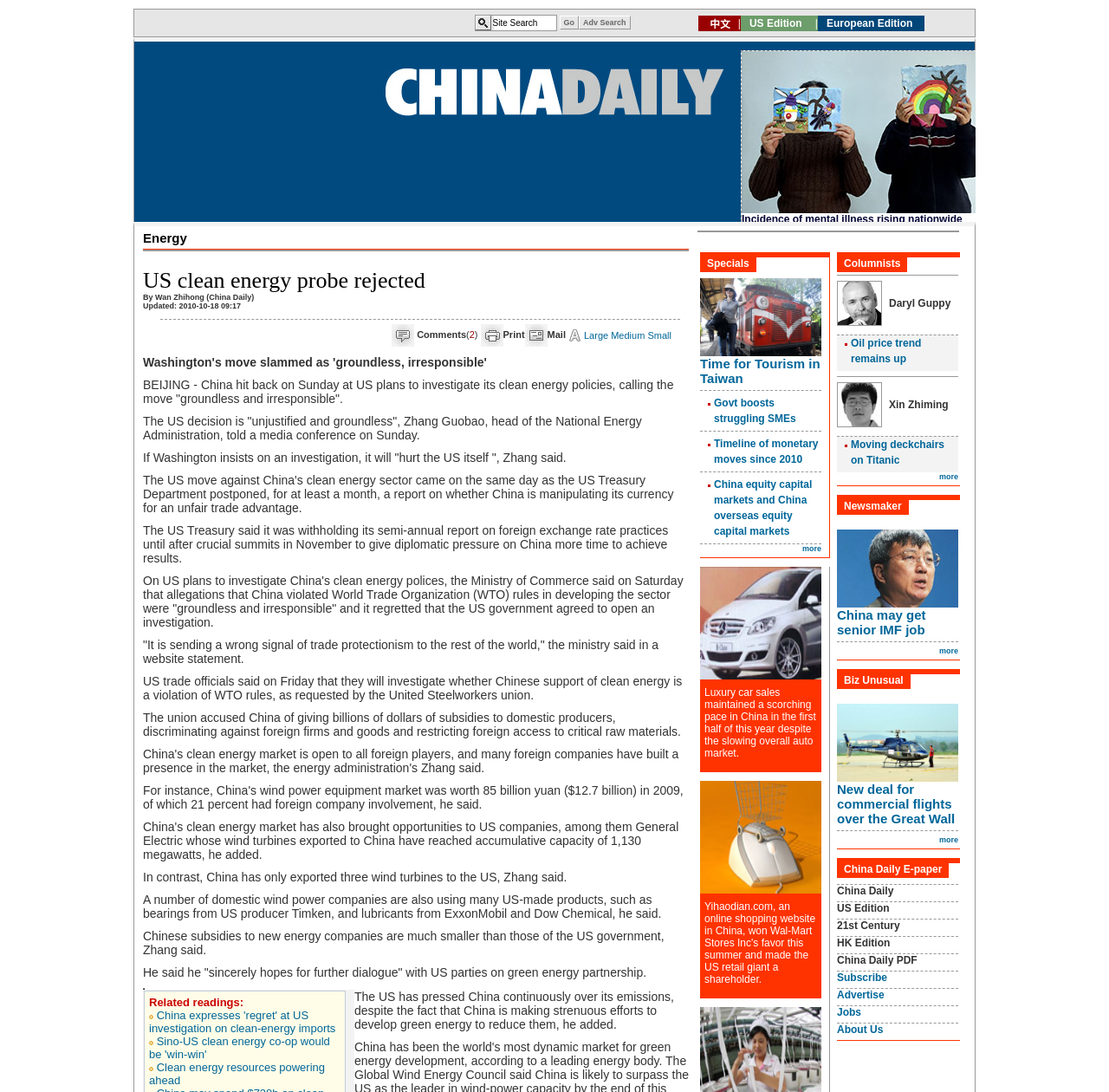How many wind turbines has China exported to the US?
Using the information from the image, answer the question thoroughly.

The webpage mentions that in contrast, China has only exported three wind turbines to the US, according to Zhang Guobao.